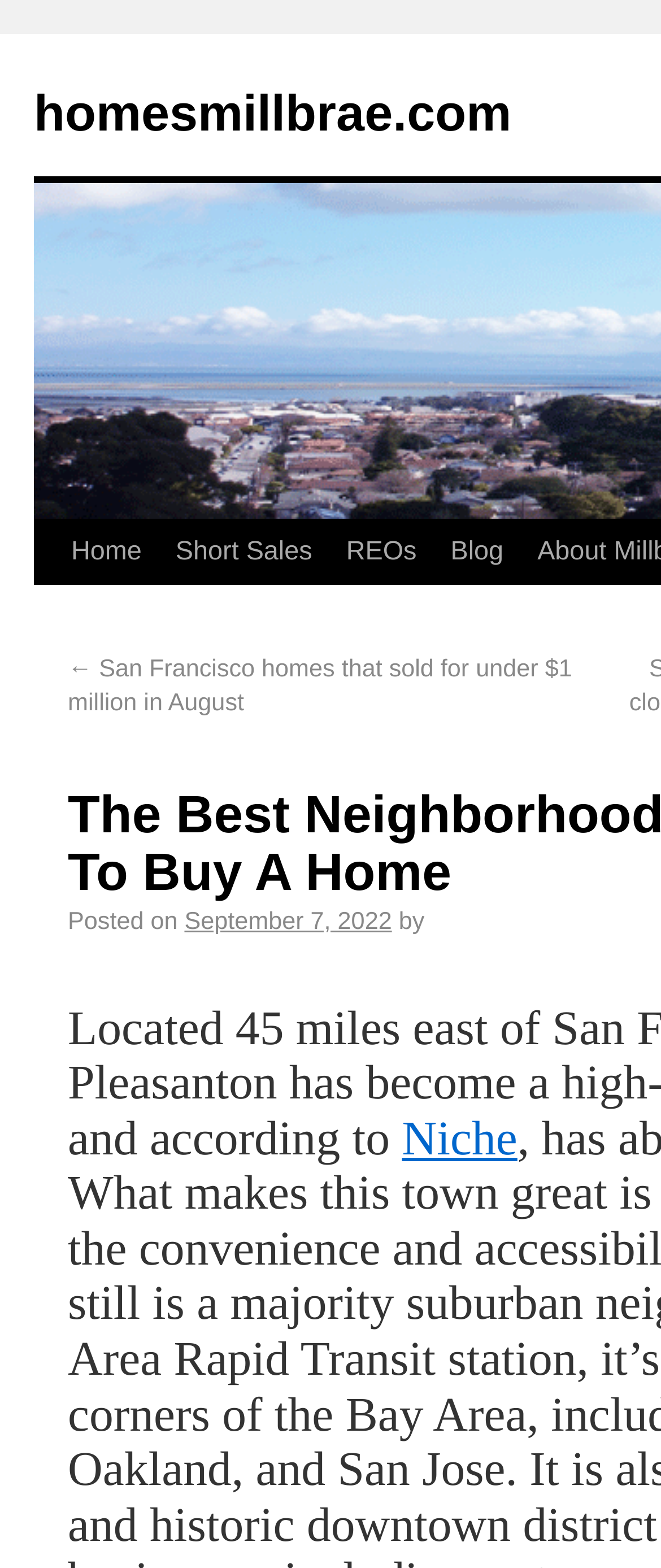Analyze the image and deliver a detailed answer to the question: What is the name of the website?

I found the website name by looking at the top-most link element with the text 'homesmillbrae.com' which is likely to be the website's name.